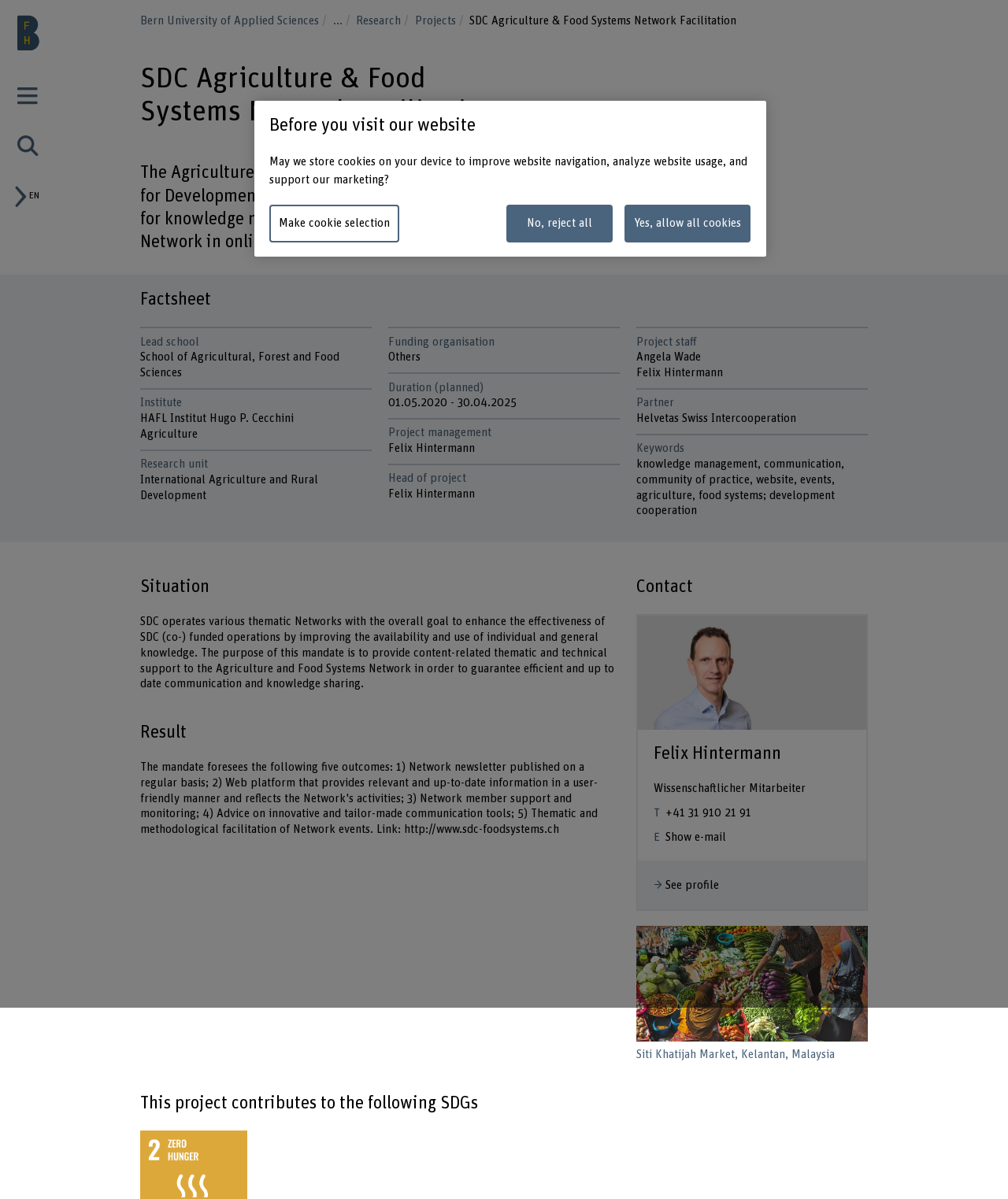Locate the bounding box of the UI element with the following description: "Yes, allow all cookies".

[0.619, 0.171, 0.744, 0.202]